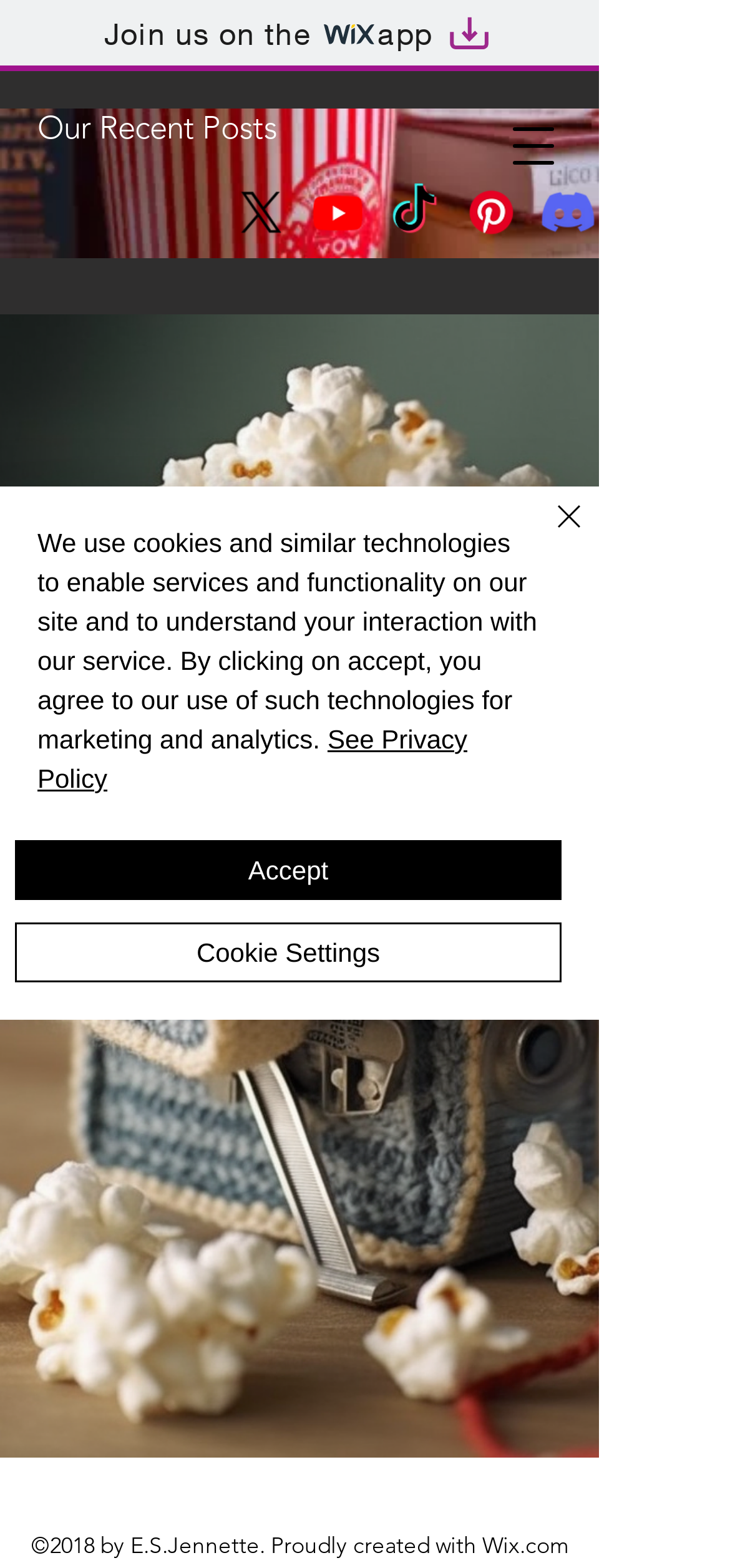Please locate the bounding box coordinates of the element that should be clicked to complete the given instruction: "View 'Cinderella – E-Commerce Responsive Email For Fashion & Accessories With Online Builder'".

None